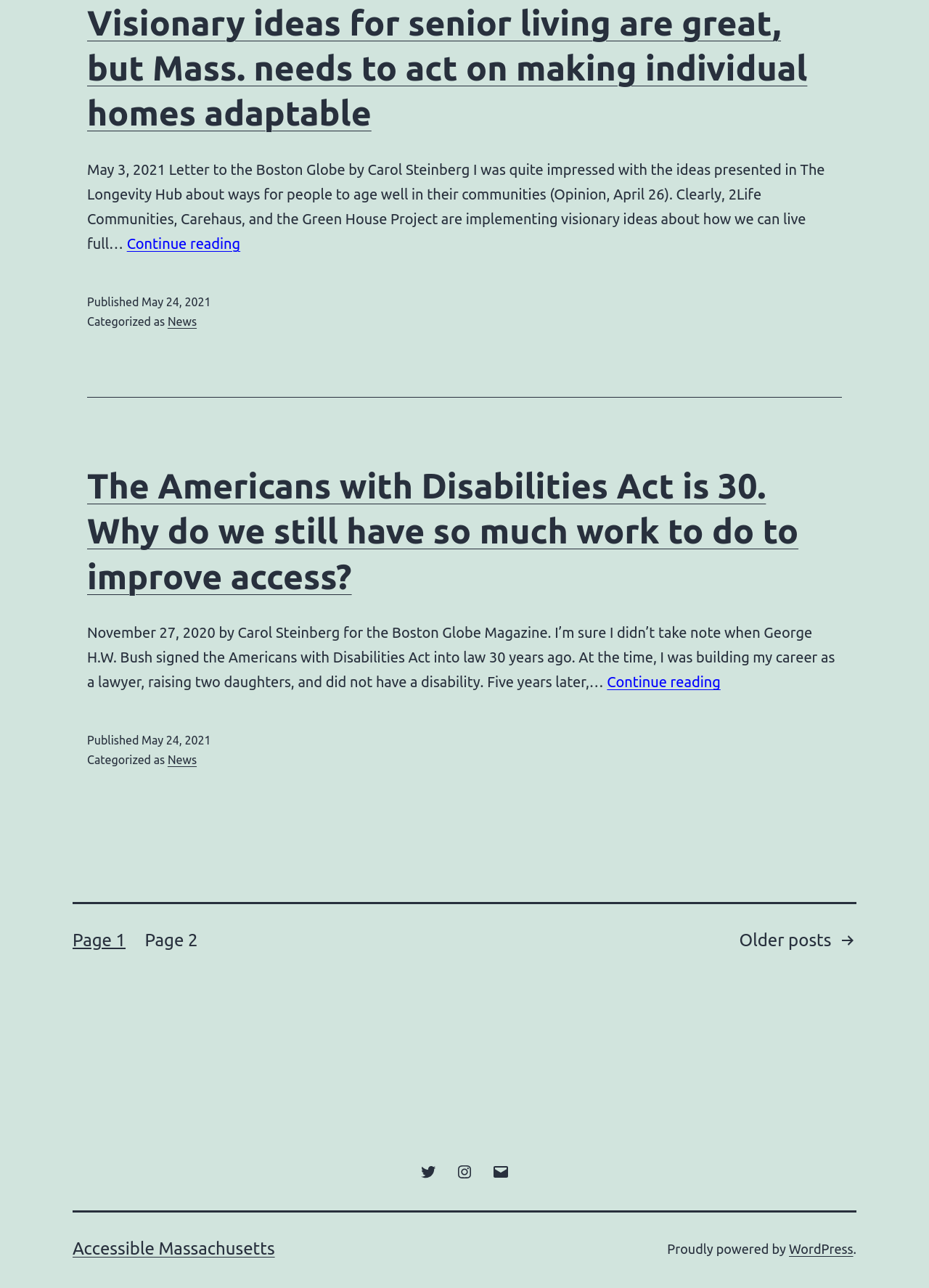Can you find the bounding box coordinates for the UI element given this description: "WordPress"? Provide the coordinates as four float numbers between 0 and 1: [left, top, right, bottom].

[0.849, 0.964, 0.918, 0.975]